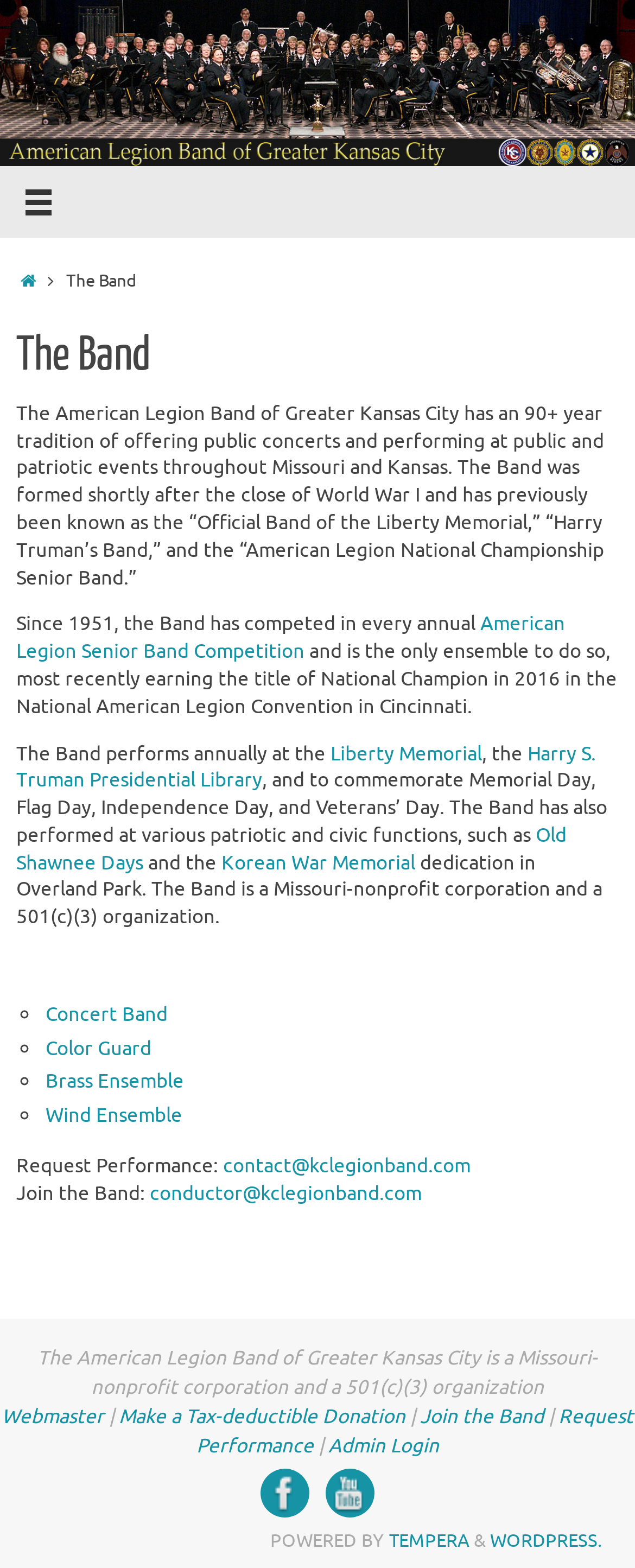Find the bounding box coordinates for the area that should be clicked to accomplish the instruction: "Make a tax-deductible donation".

[0.187, 0.895, 0.638, 0.911]